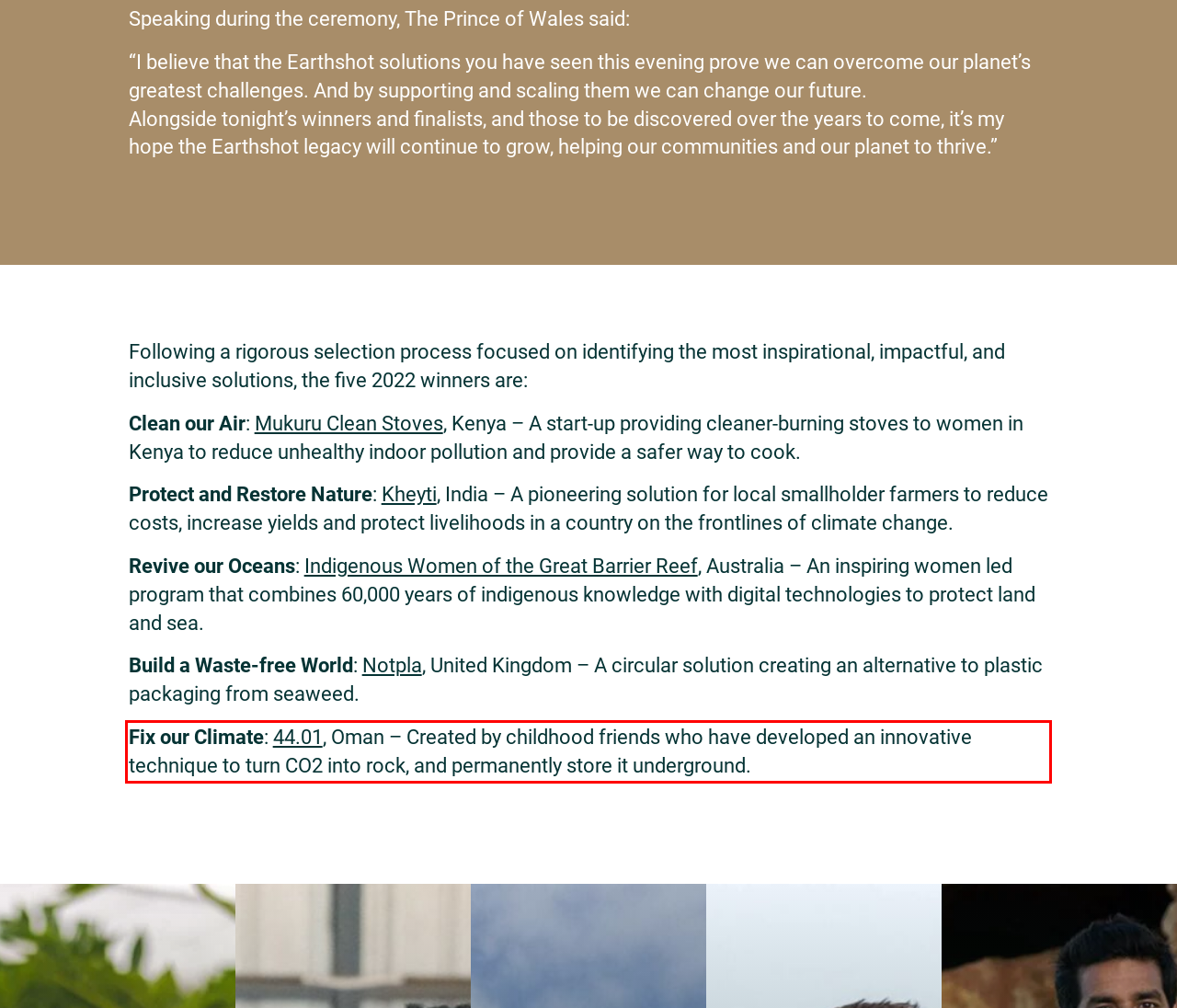Please perform OCR on the UI element surrounded by the red bounding box in the given webpage screenshot and extract its text content.

Fix our Climate: 44.01, Oman – Created by childhood friends who have developed an innovative technique to turn CO2 into rock, and permanently store it underground.